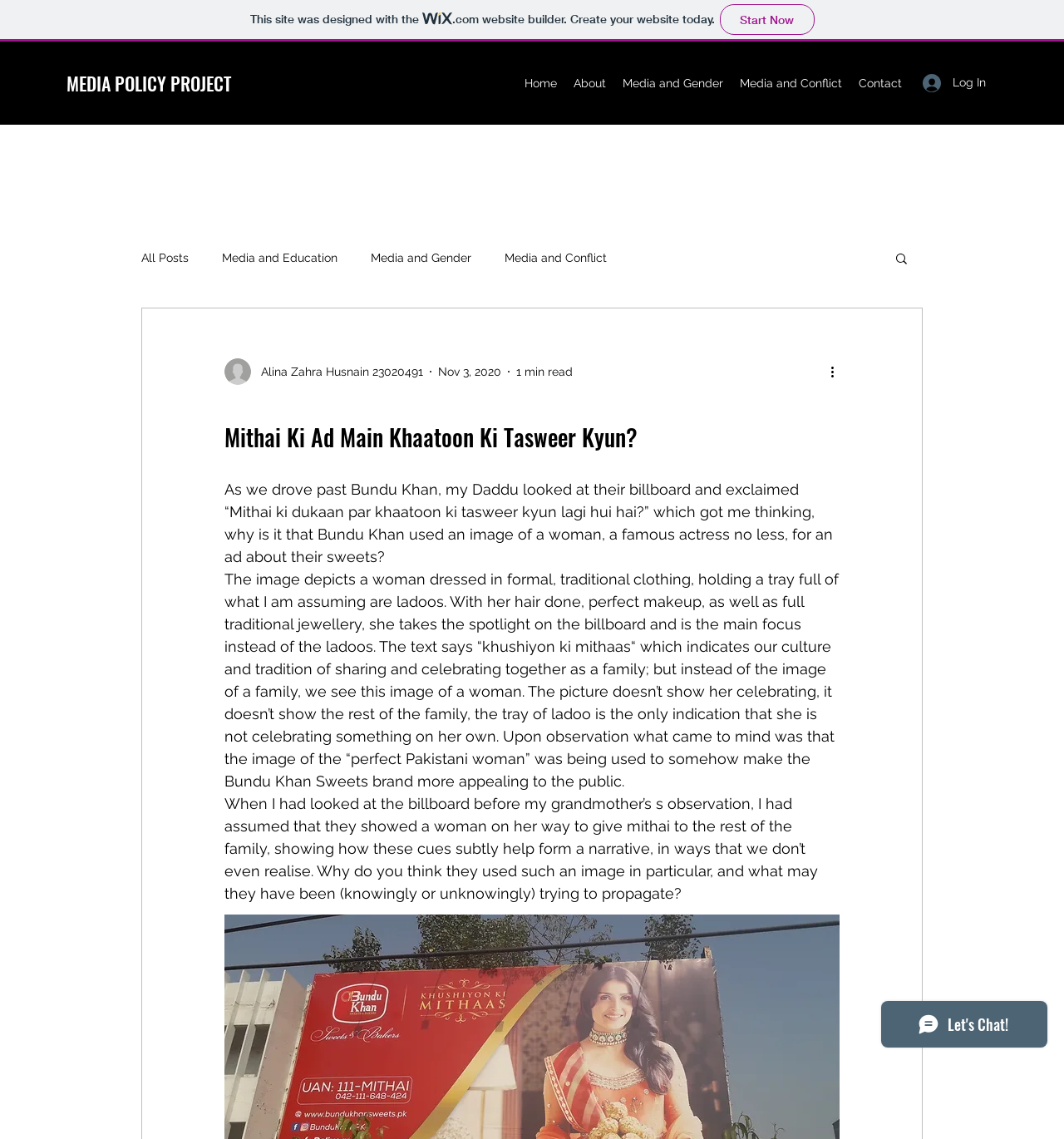What is the estimated reading time of the blog post?
Offer a detailed and exhaustive answer to the question.

The answer can be found by looking at the text below the writer's picture, which says '1 min read'.